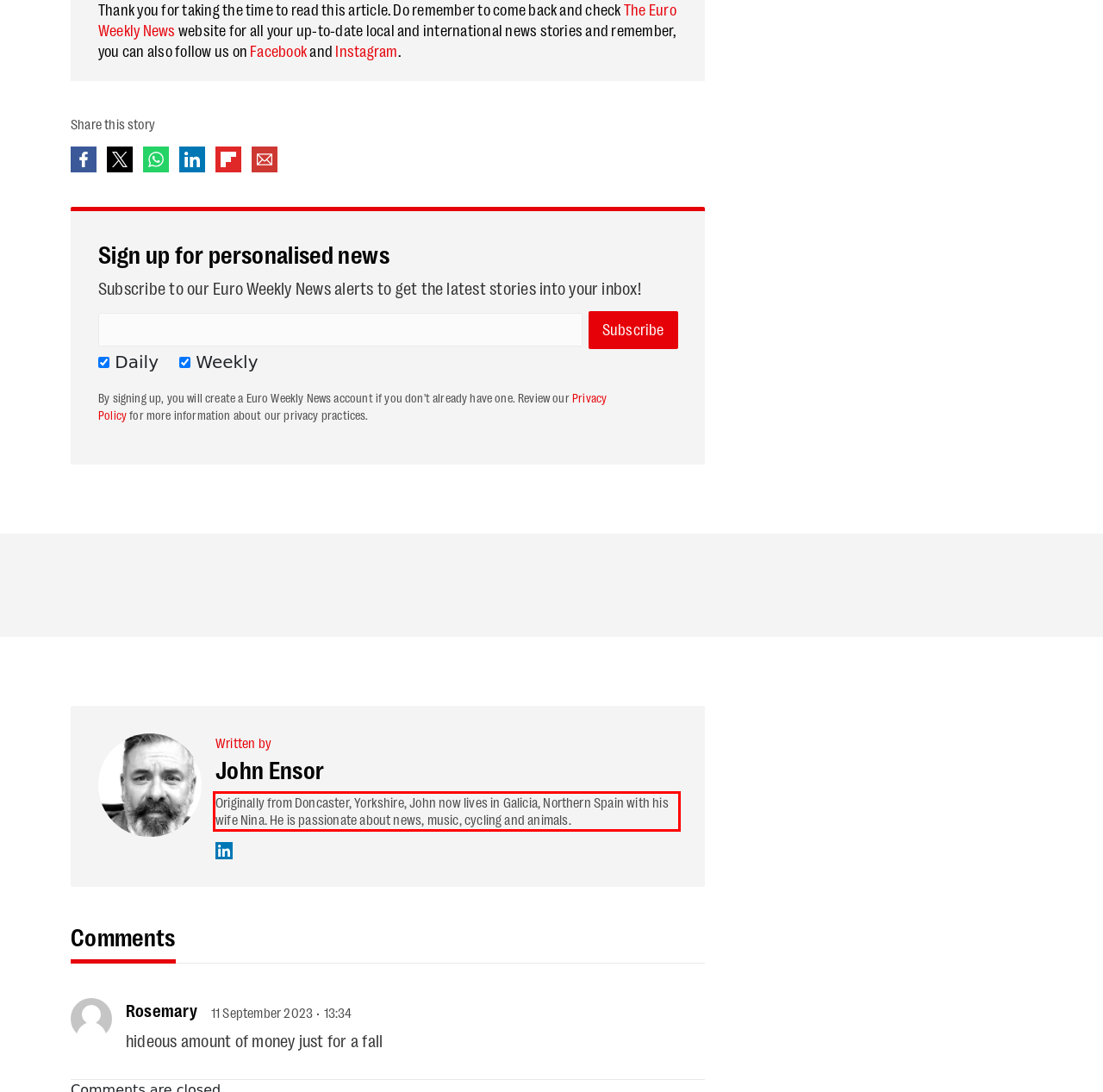You are given a screenshot showing a webpage with a red bounding box. Perform OCR to capture the text within the red bounding box.

Originally from Doncaster, Yorkshire, John now lives in Galicia, Northern Spain with his wife Nina. He is passionate about news, music, cycling and animals.